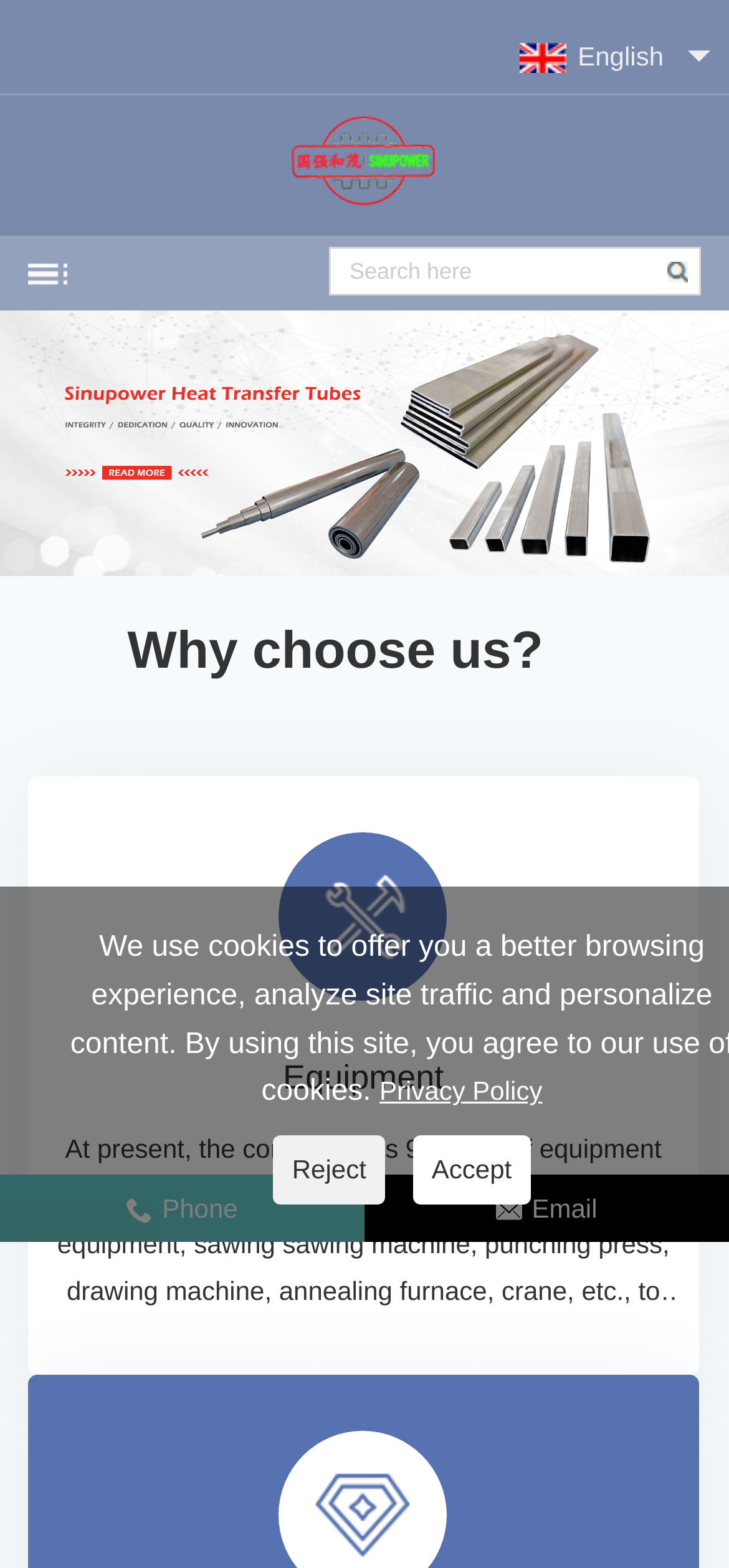Offer an in-depth caption of the entire webpage.

The webpage is about Sinupower, a leading manufacturer and supplier of various tubes, including Round Condenser Tubes, Rectangular Tubes, and Flat Oval Tubes. 

At the top of the page, there is a header section that spans the entire width. Within this section, there is a link to switch the language to English, accompanied by a small English flag icon, positioned on the right side. Next to it is the company name, Sinupower Heat Transfer Tubes Changshu Ltd., with its logo. 

Below the header section, there is a search bar with a placeholder text "Search here" and a search button to its right. 

Further down, there is a prominent link to Rectangular Tubes Suppliers, accompanied by a large image that takes up the full width of the page. 

The page then highlights the advantages of choosing Sinupower, with a heading "Why choose us?" positioned near the top-left corner. 

On the right side of the page, there is a section about the company's equipment, headed by "Equipment". This section describes the various machinery and tools the company possesses, including welding production lines, sawing machines, and annealing furnaces, among others. 

At the bottom of the page, there are several links, including ones to the Privacy Policy, as well as buttons to Accept or Reject certain terms.